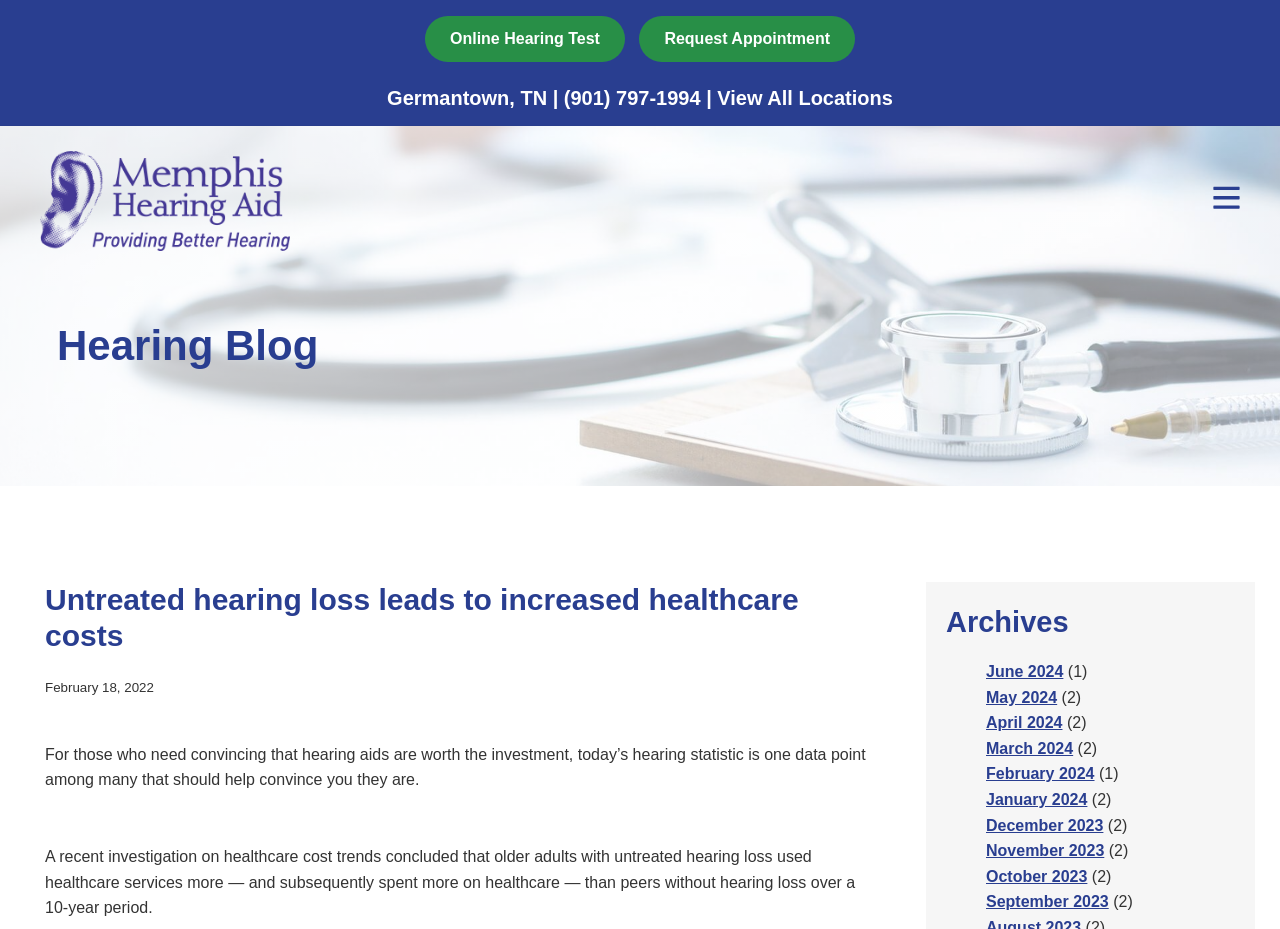What is the name of the location mentioned in the top navigation?
Answer the question with a single word or phrase derived from the image.

Germantown, TN